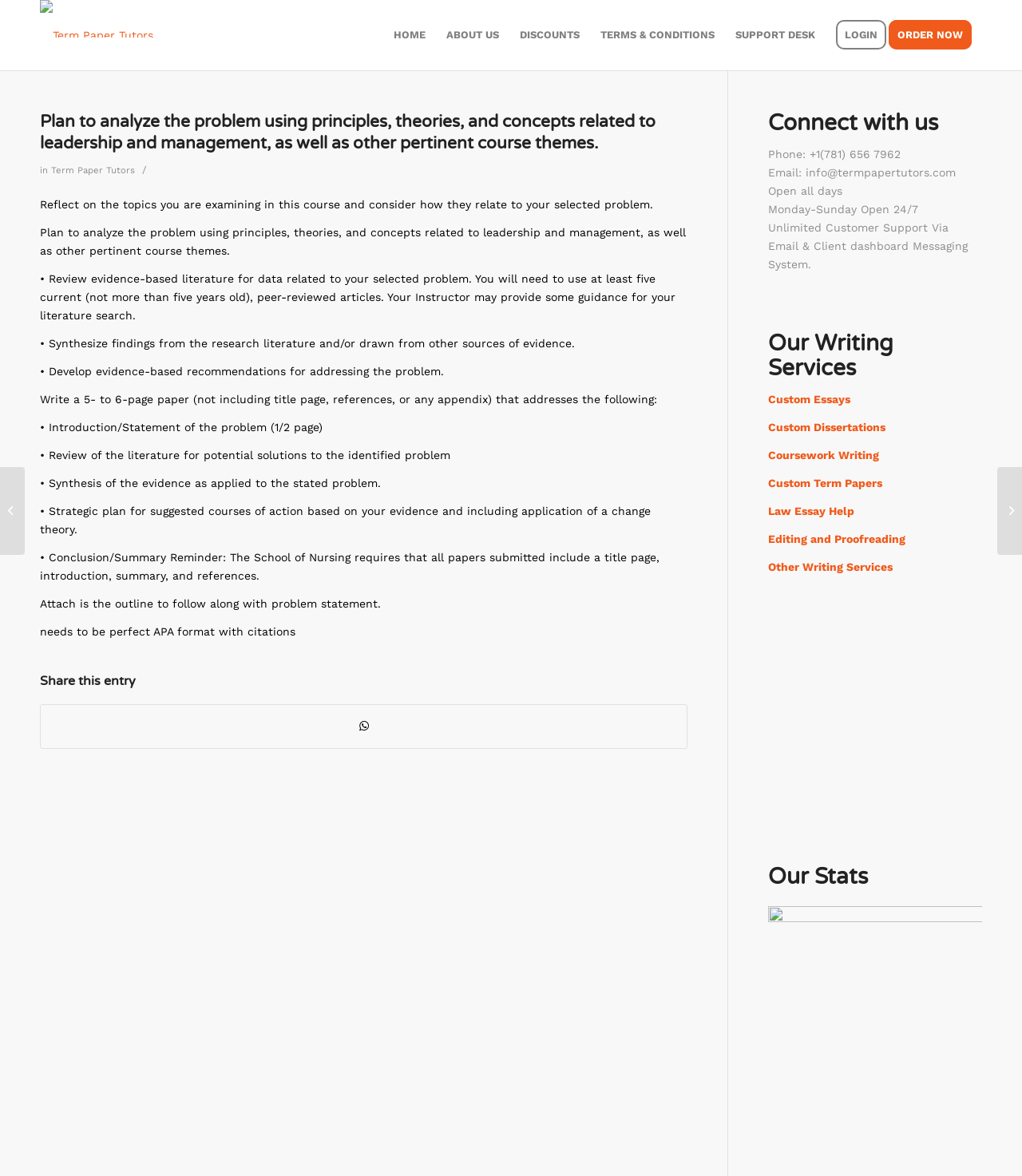Identify the bounding box coordinates of the HTML element based on this description: "ABOUT US".

[0.427, 0.0, 0.498, 0.06]